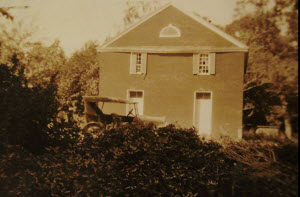Respond to the question with just a single word or phrase: 
What happened to the church eventually?

Fell into disrepair and was dismantled